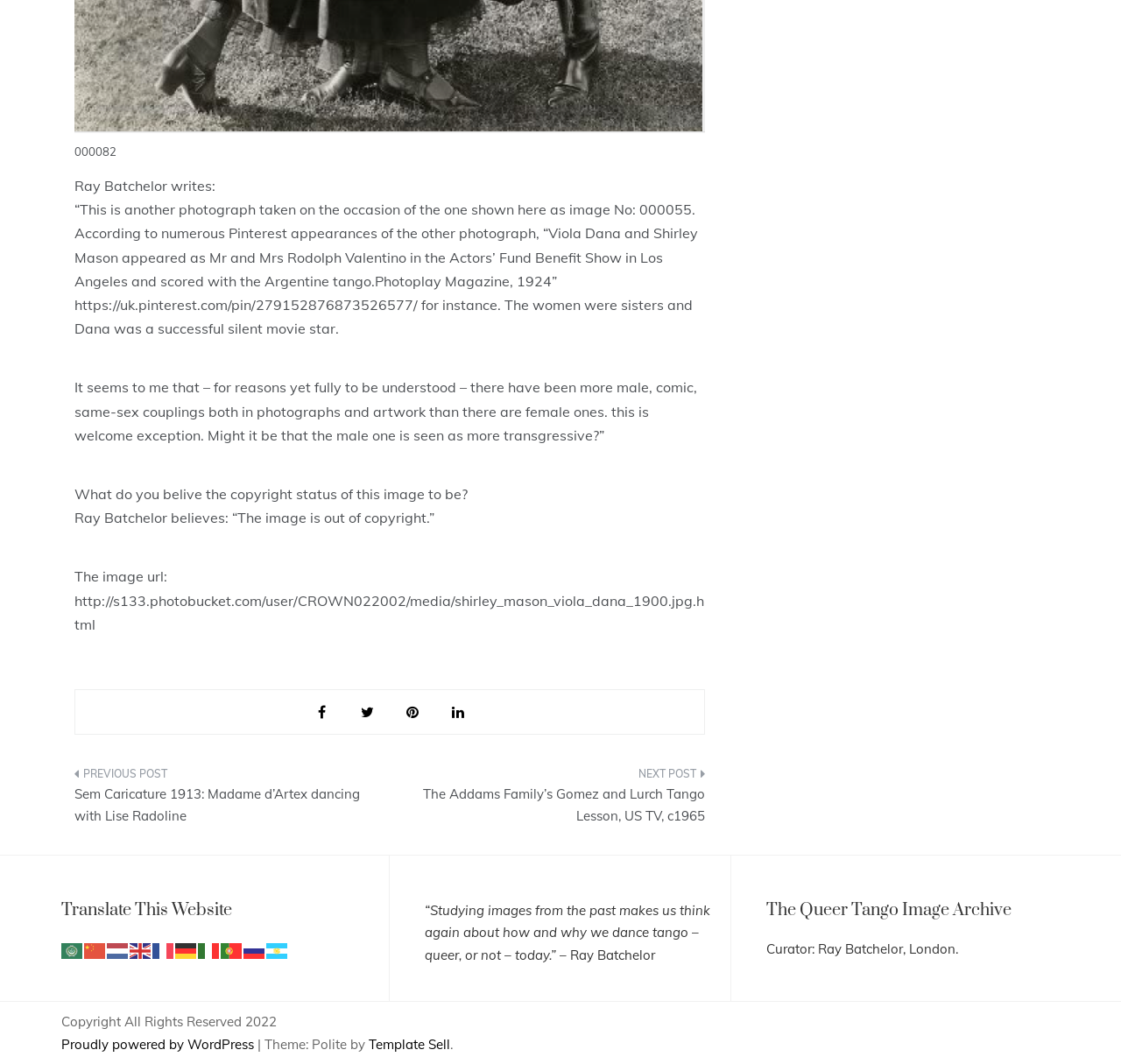Identify the bounding box coordinates for the region to click in order to carry out this instruction: "Read the curator's information". Provide the coordinates using four float numbers between 0 and 1, formatted as [left, top, right, bottom].

[0.684, 0.884, 0.855, 0.9]